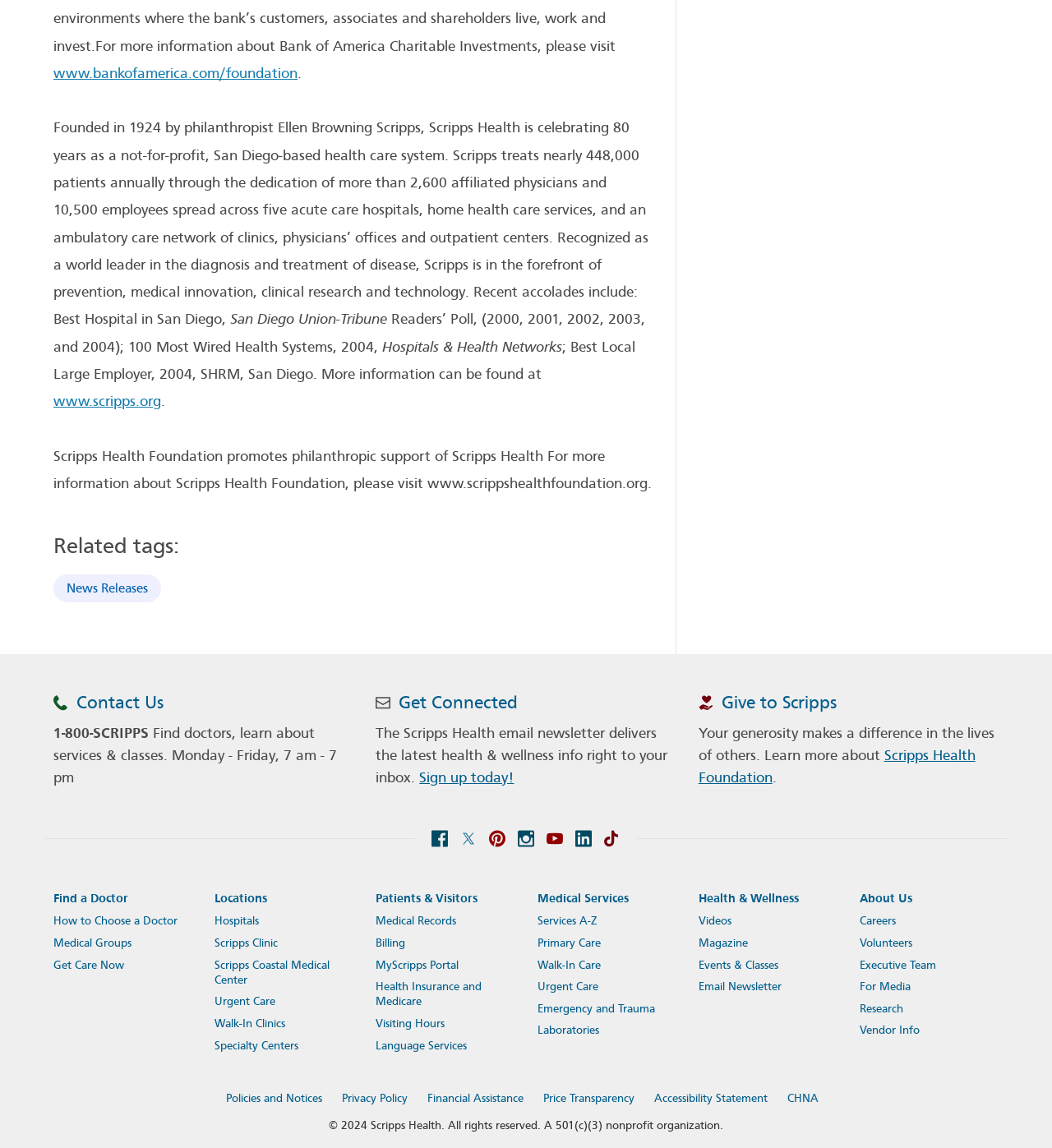What is the purpose of Scripps Health Foundation?
Based on the image, provide your answer in one word or phrase.

Promotes philanthropic support